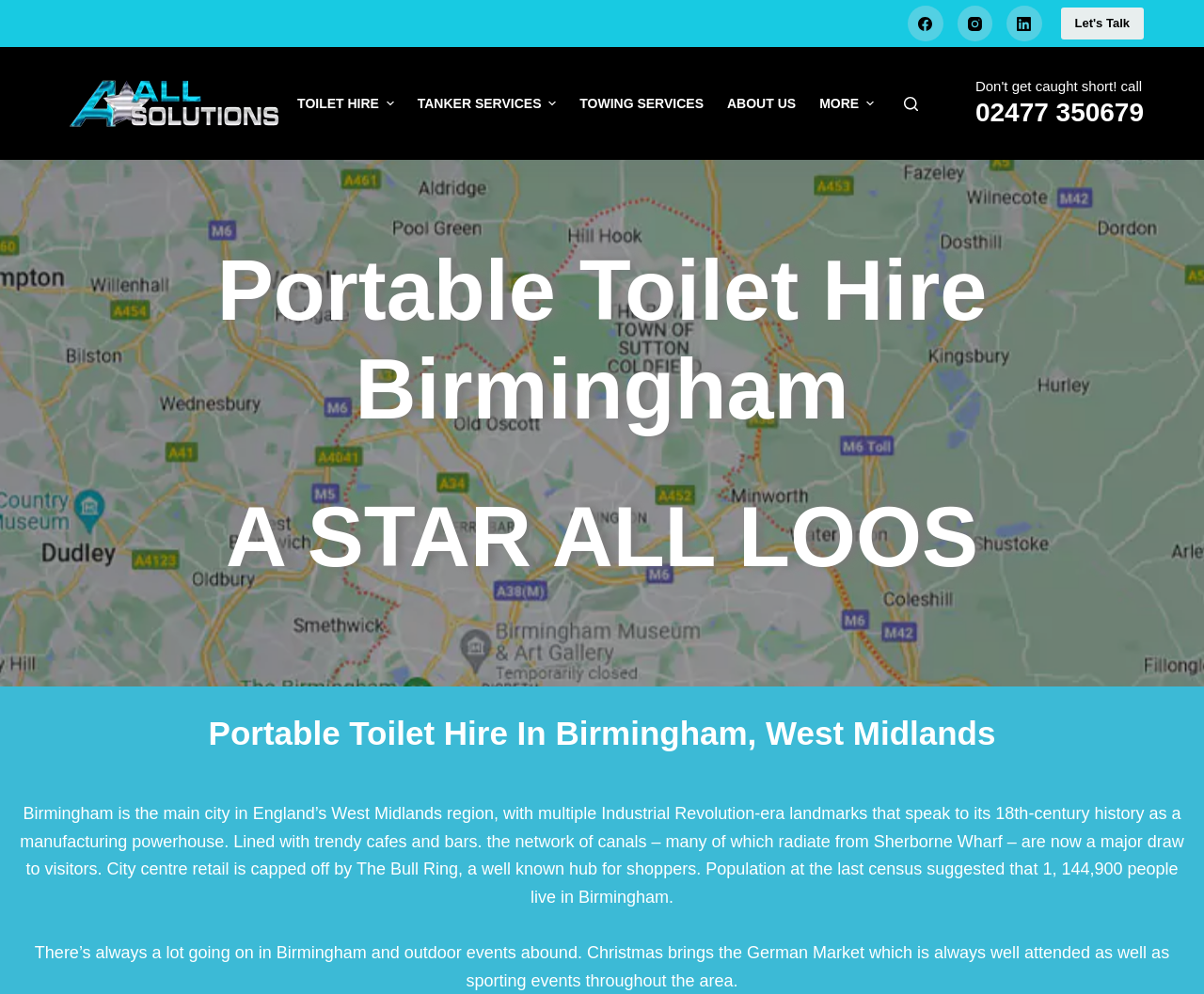What is the address of A STAR ALL LOOS?
Please respond to the question with a detailed and informative answer.

I found the address in the 'Contact Info' section, where it is listed as 'Address: Springfield Farm, Nuneaton Rd, Nuneaton CV10 0QU'.